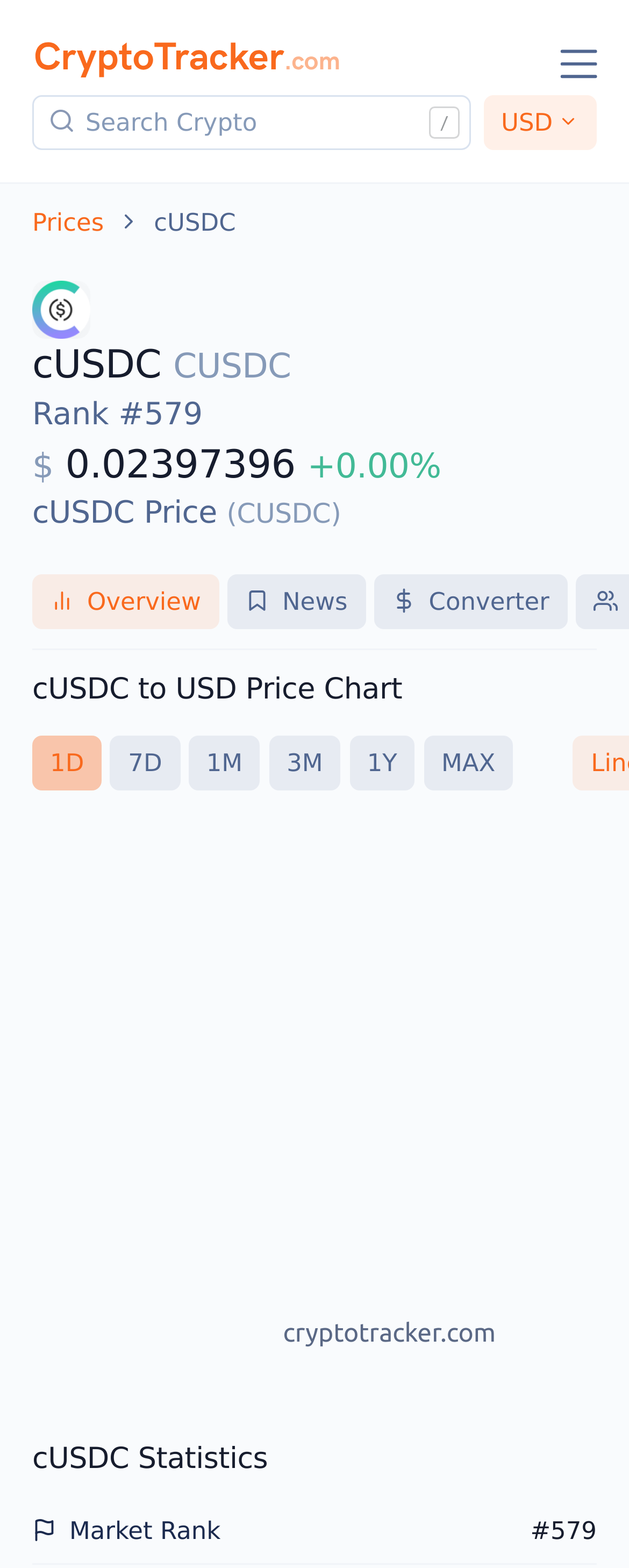What is the rank of cUSDC? Refer to the image and provide a one-word or short phrase answer.

#579